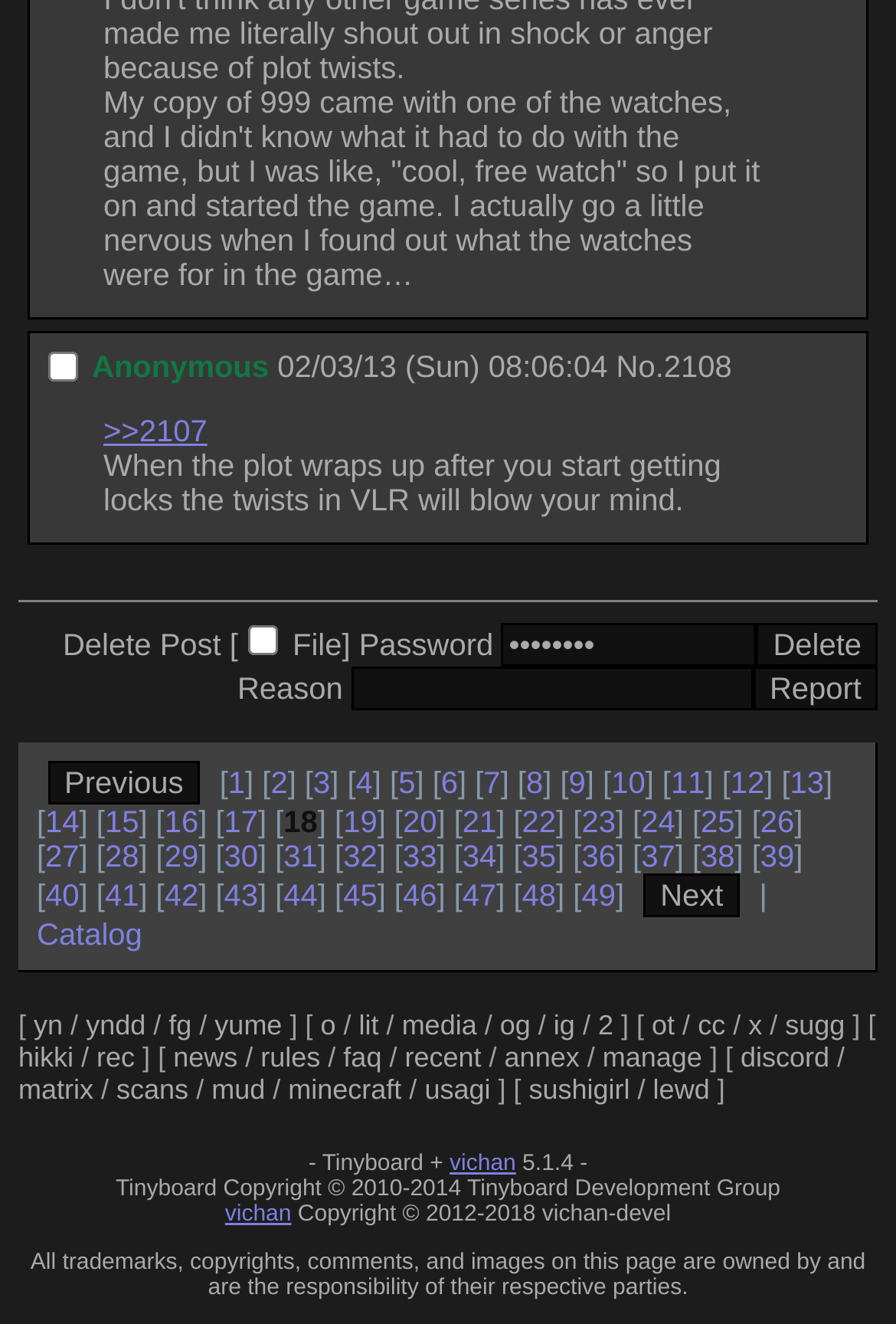Respond with a single word or phrase to the following question:
How many links are there on the webpage?

43